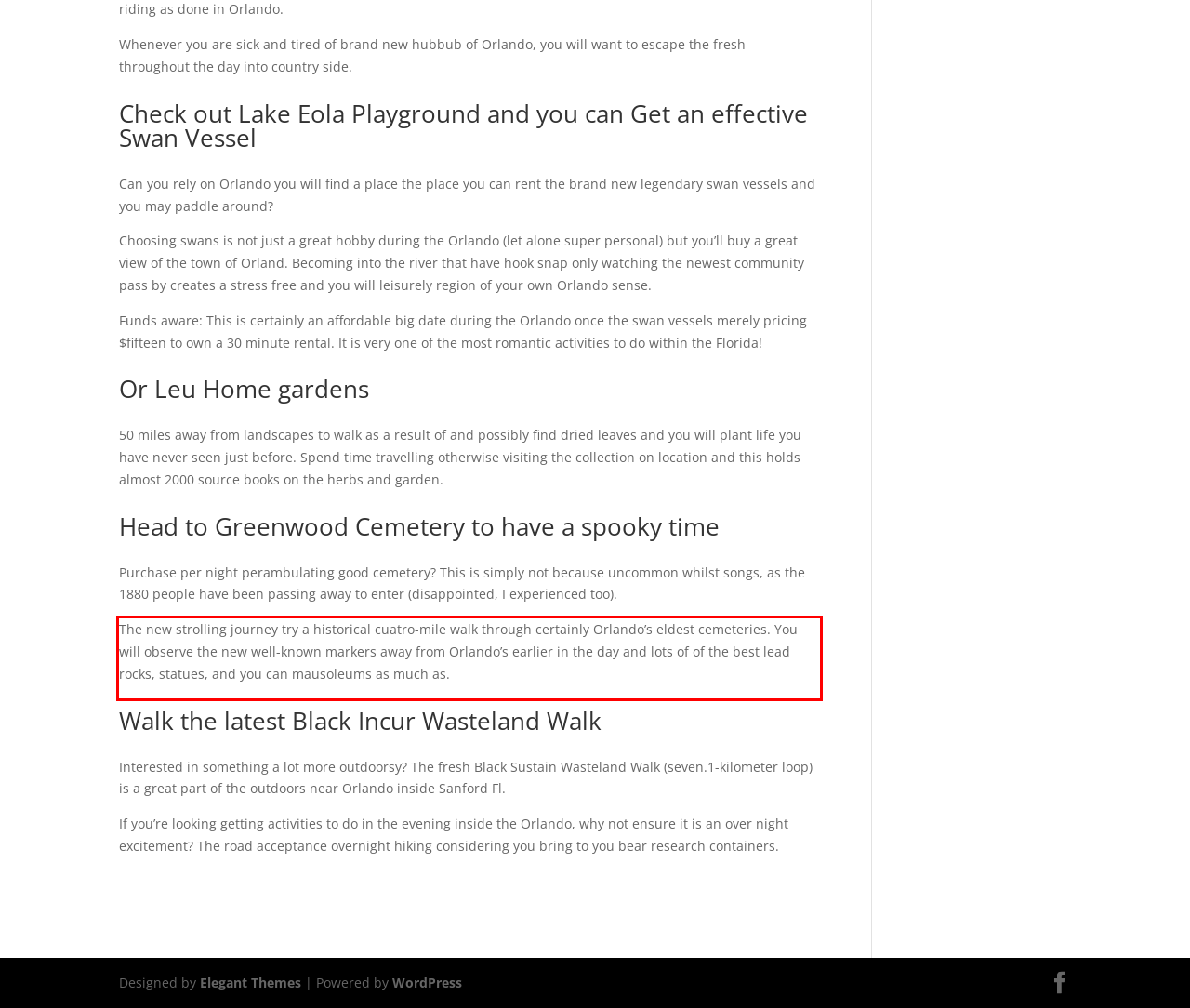You are provided with a webpage screenshot that includes a red rectangle bounding box. Extract the text content from within the bounding box using OCR.

The new strolling journey try a historical cuatro-mile walk through certainly Orlando’s eldest cemeteries. You will observe the new well-known markers away from Orlando’s earlier in the day and lots of of the best lead rocks, statues, and you can mausoleums as much as.